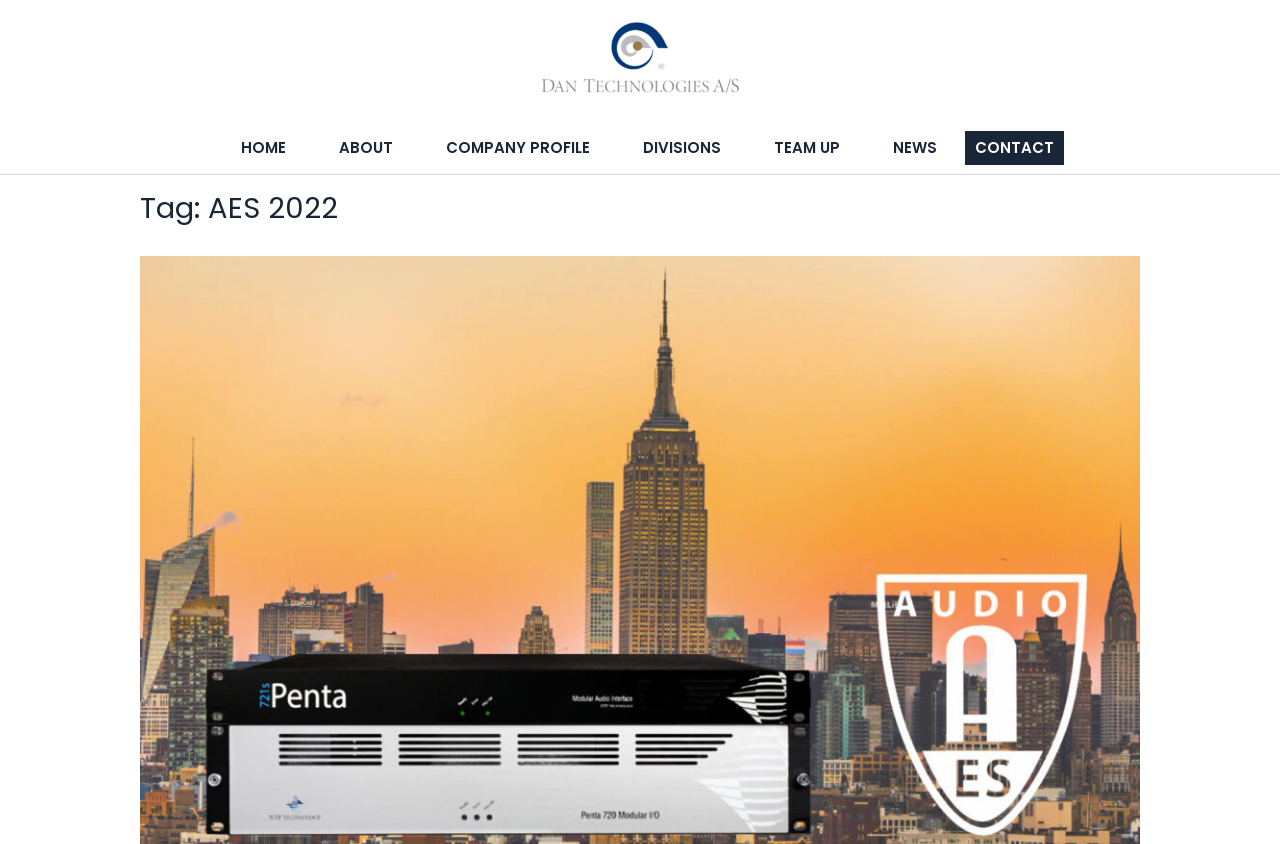Identify the bounding box coordinates for the UI element described by the following text: "COMPANY PROFILE". Provide the coordinates as four float numbers between 0 and 1, in the format [left, top, right, bottom].

[0.329, 0.162, 0.48, 0.19]